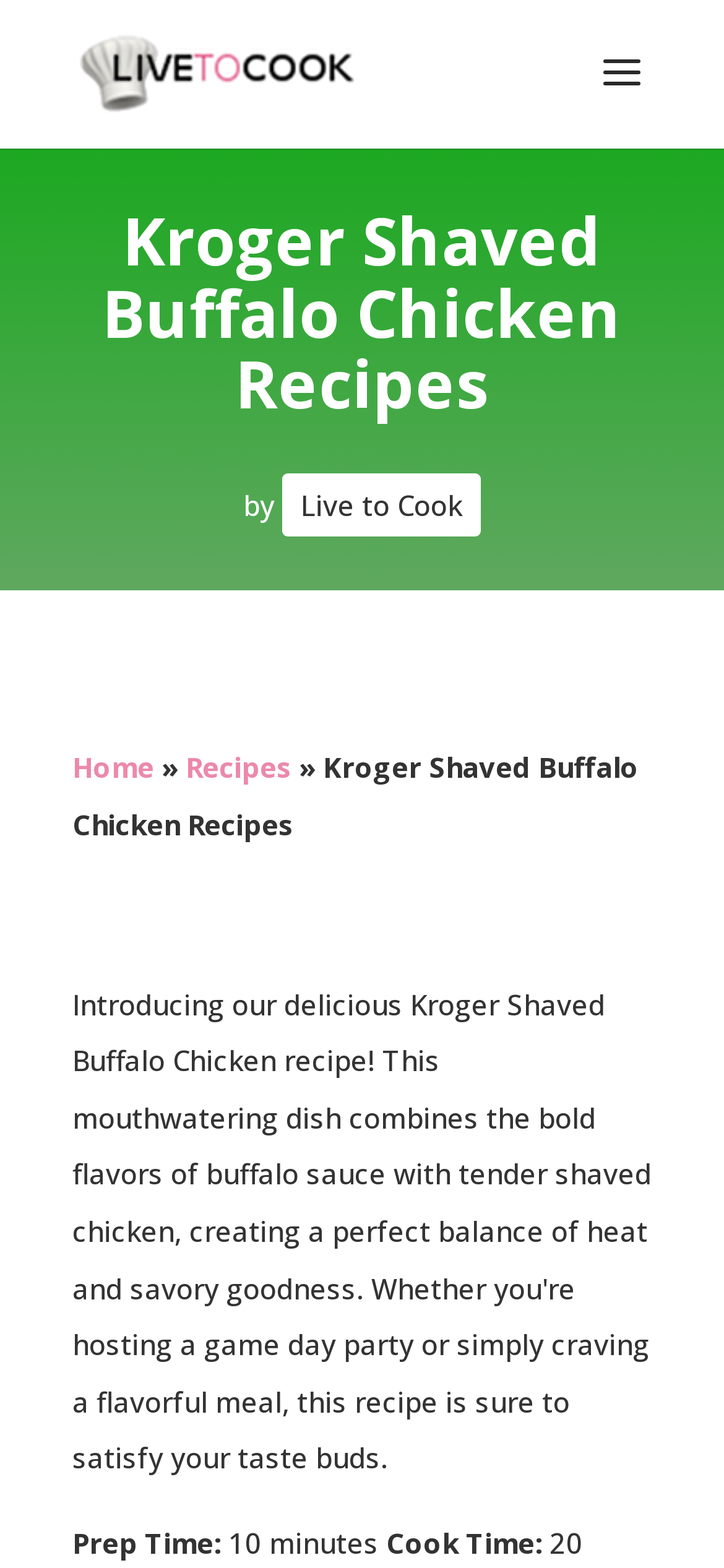What is the website name?
Based on the image, give a concise answer in the form of a single word or short phrase.

Live to Cook